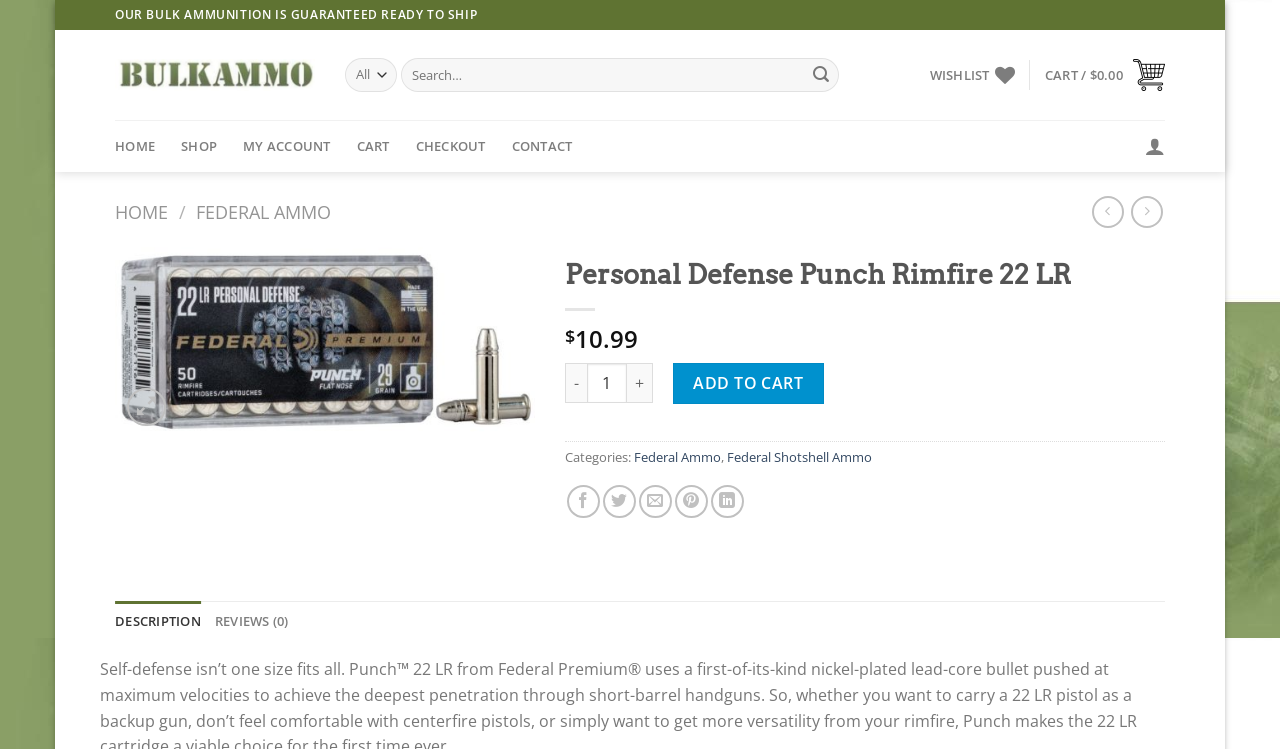Determine the bounding box coordinates for the area that needs to be clicked to fulfill this task: "Add to cart". The coordinates must be given as four float numbers between 0 and 1, i.e., [left, top, right, bottom].

[0.526, 0.485, 0.643, 0.539]